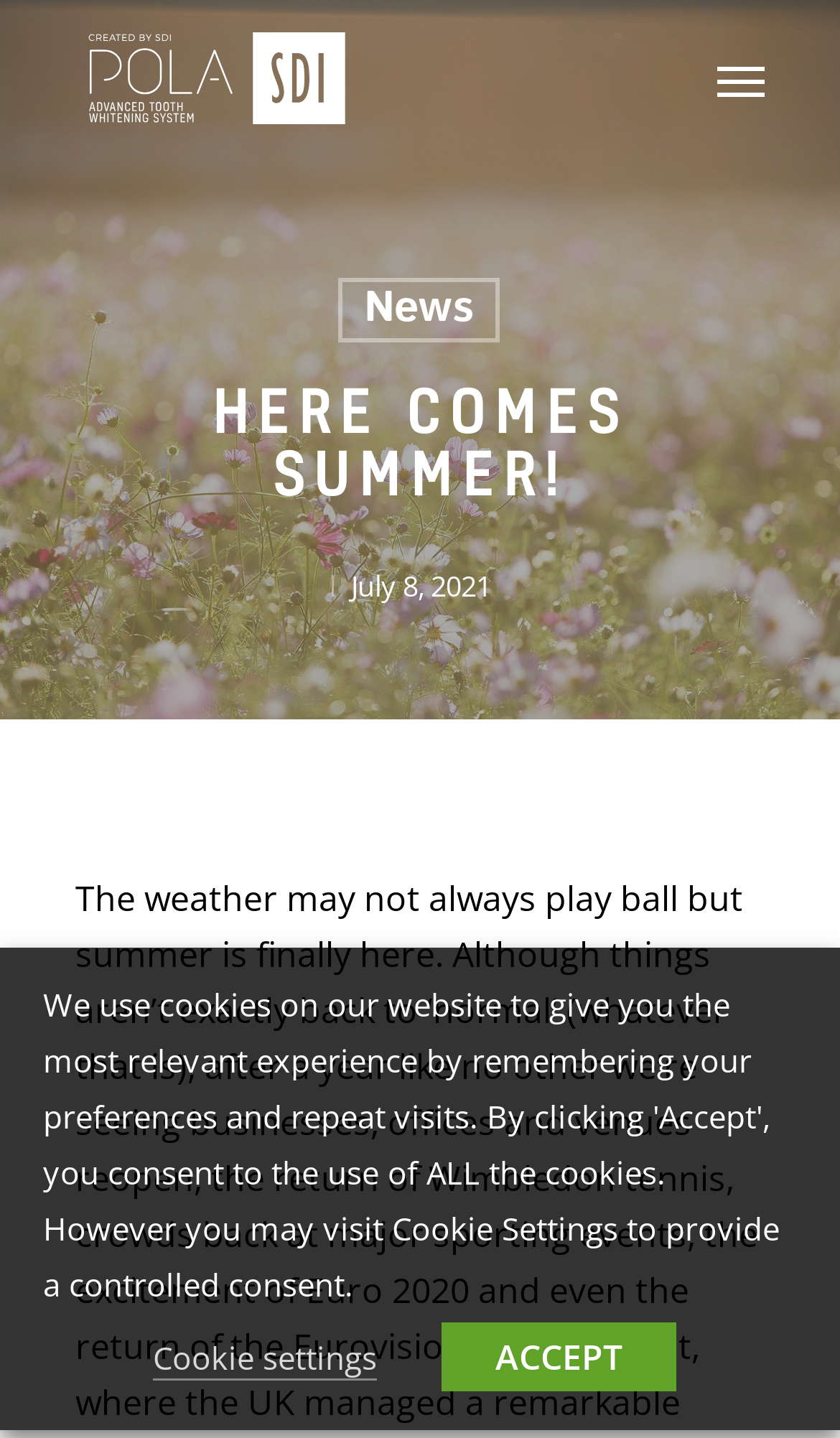What is the purpose of the button 'Cookie settings'?
Please give a detailed and elaborate answer to the question.

I found the button 'Cookie settings' in the dialog element with bounding box coordinates [0.0, 0.659, 1.0, 0.995], which suggests that it is related to cookie settings. The presence of the 'ACCEPT' button nearby further supports this conclusion.